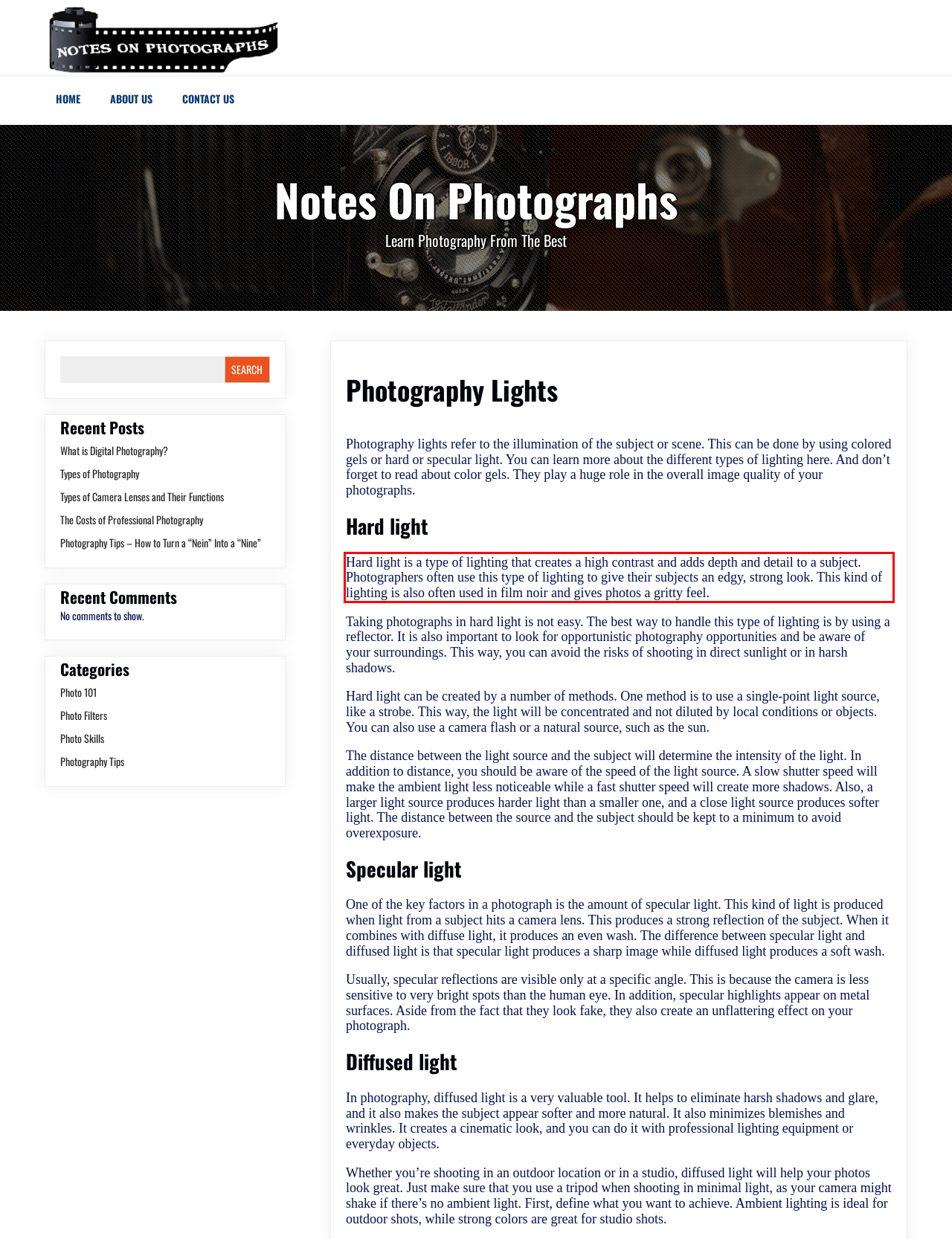You have a screenshot of a webpage with a red bounding box. Identify and extract the text content located inside the red bounding box.

Hard light is a type of lighting that creates a high contrast and adds depth and detail to a subject. Photographers often use this type of lighting to give their subjects an edgy, strong look. This kind of lighting is also often used in film noir and gives photos a gritty feel.